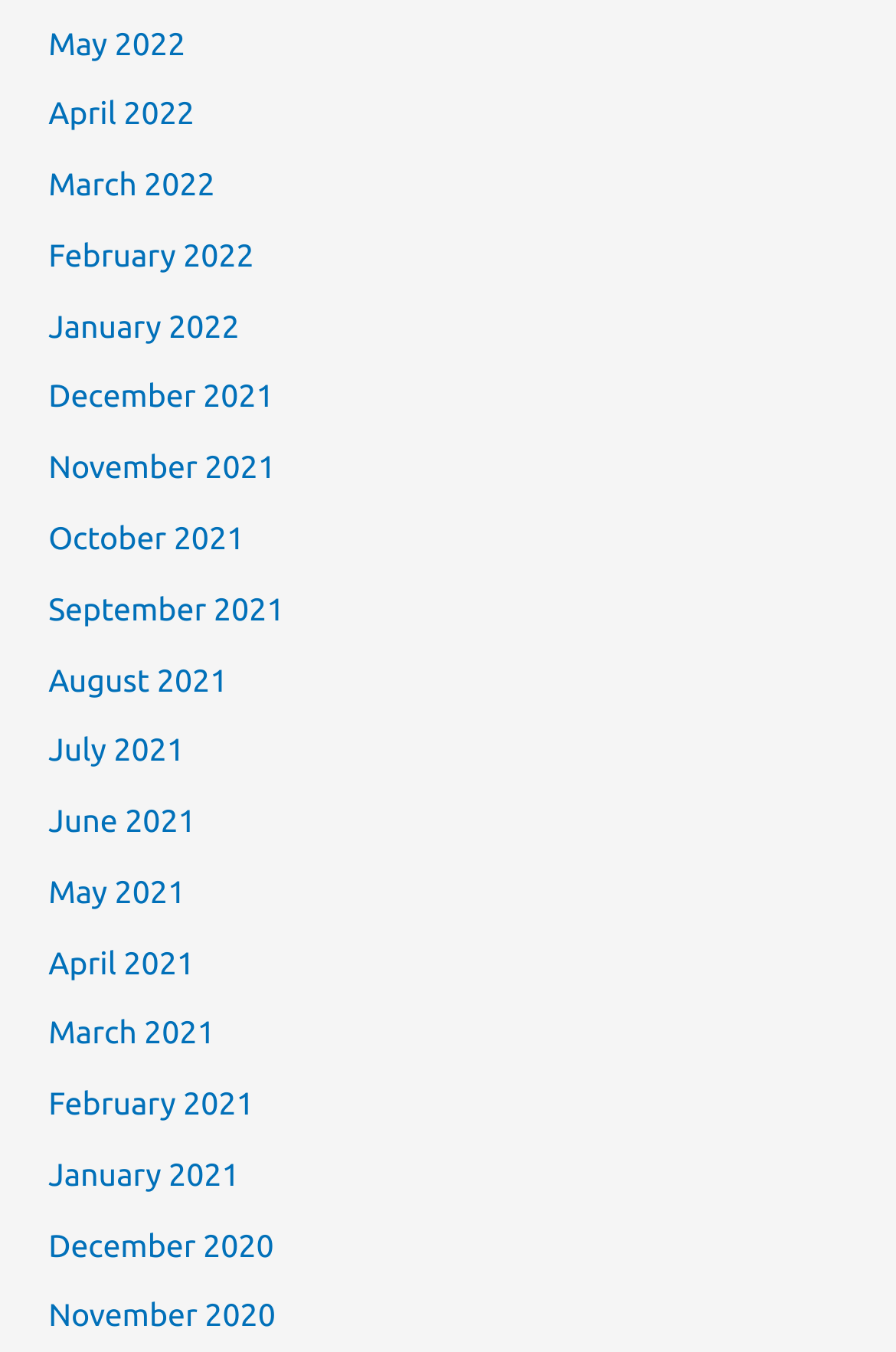Extract the bounding box for the UI element that matches this description: "March 2022".

[0.054, 0.121, 0.24, 0.148]